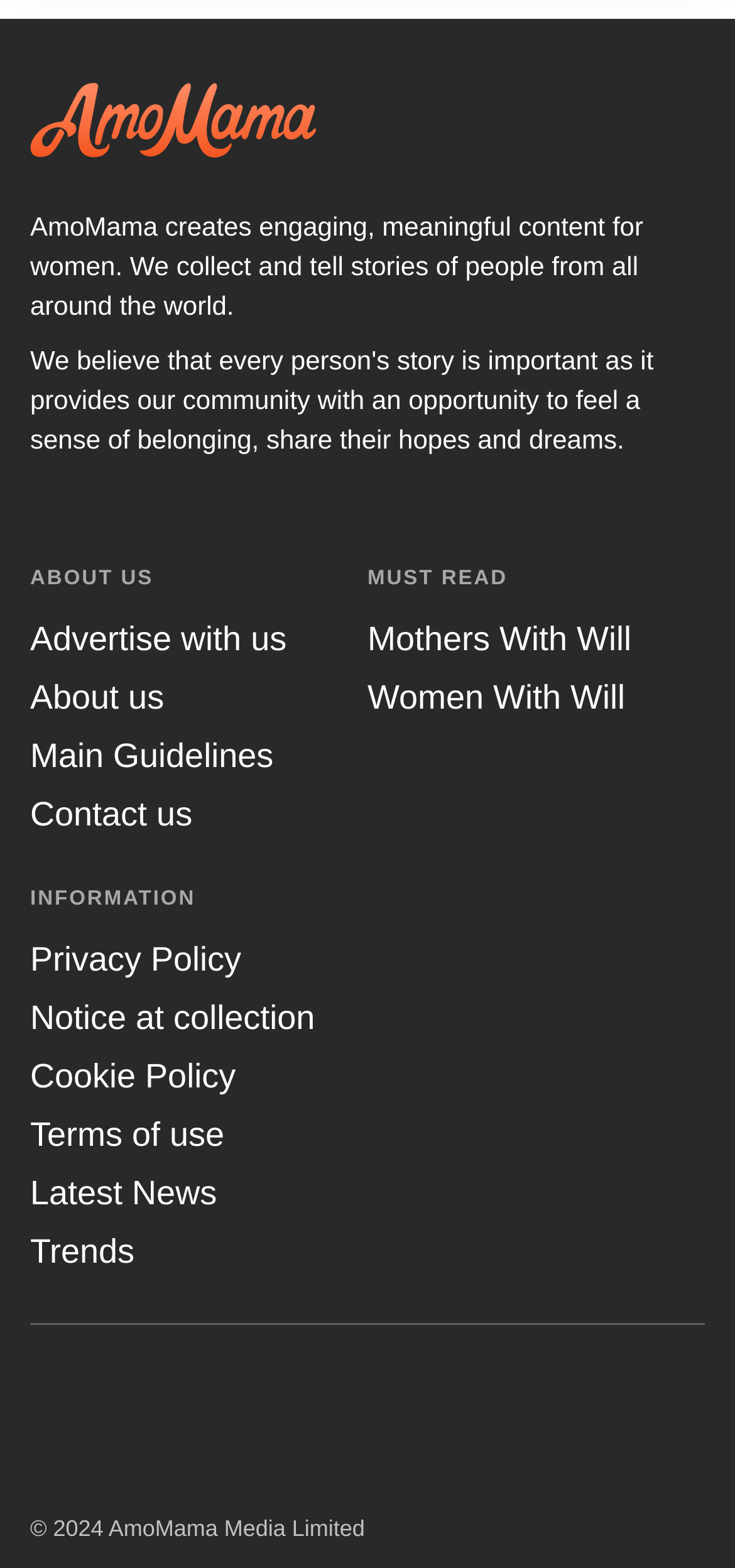Determine the bounding box coordinates of the clickable region to carry out the instruction: "Read about us".

[0.041, 0.432, 0.223, 0.457]